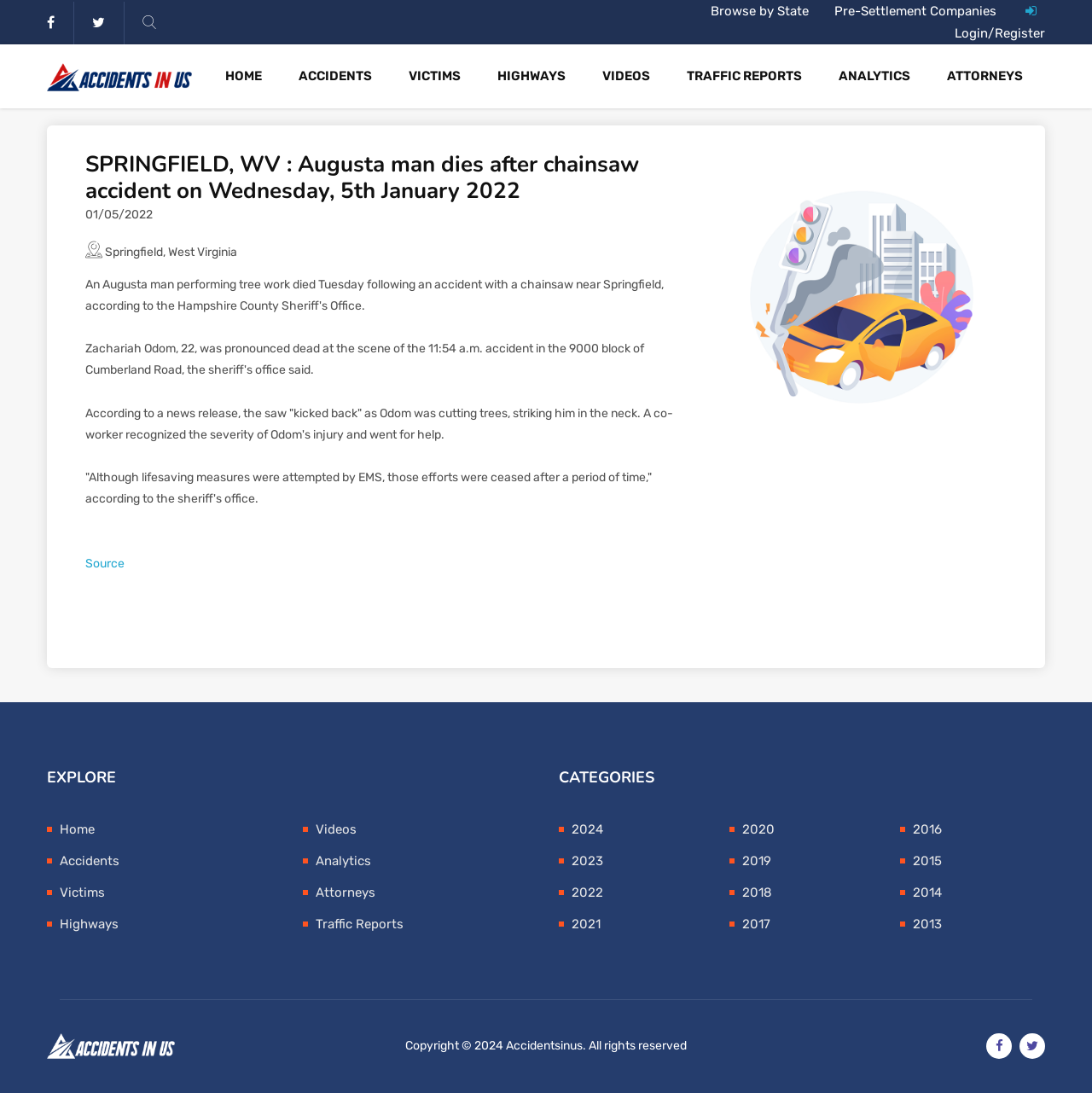Please answer the following query using a single word or phrase: 
What is the date of the accident?

01/05/2022